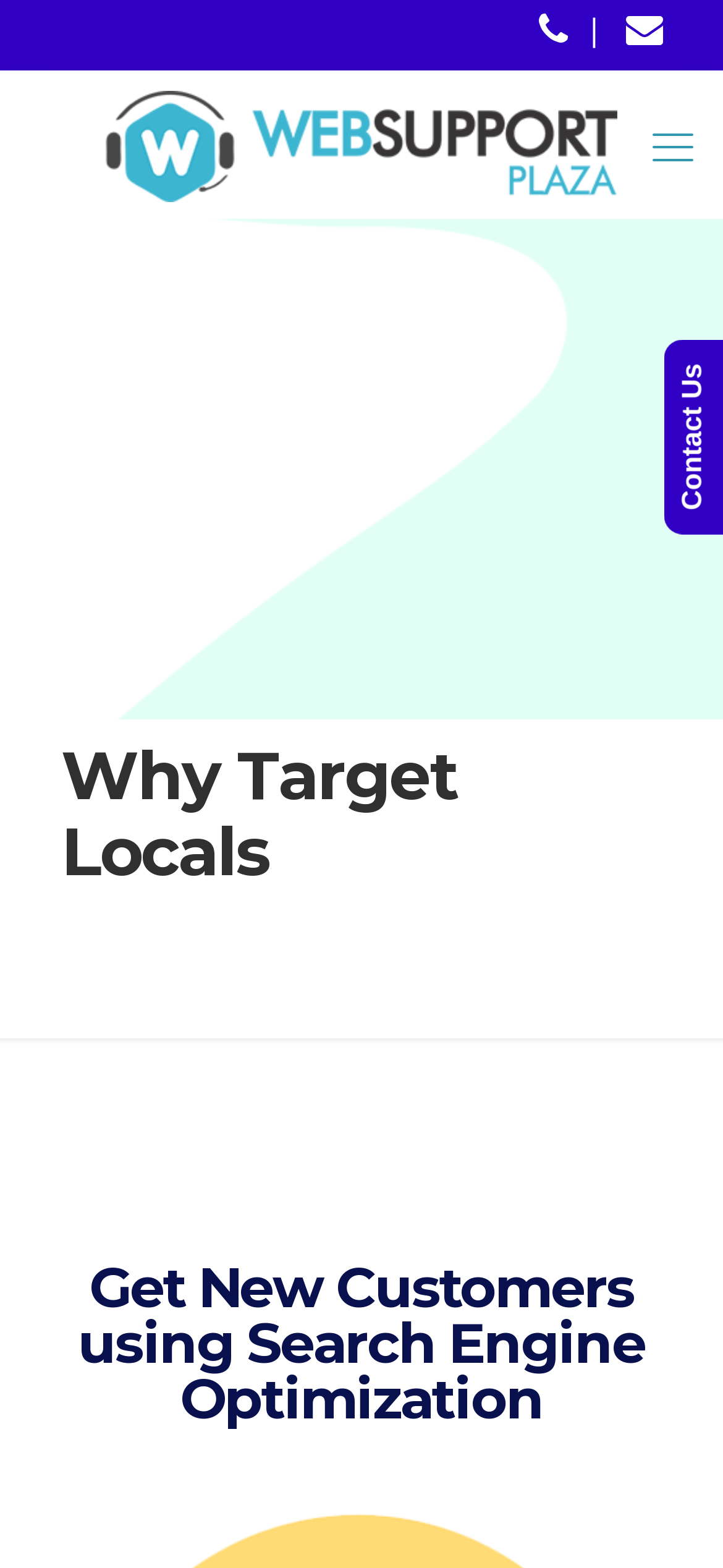What is the topic of the second heading?
Please provide a single word or phrase as your answer based on the screenshot.

Search Engine Optimization